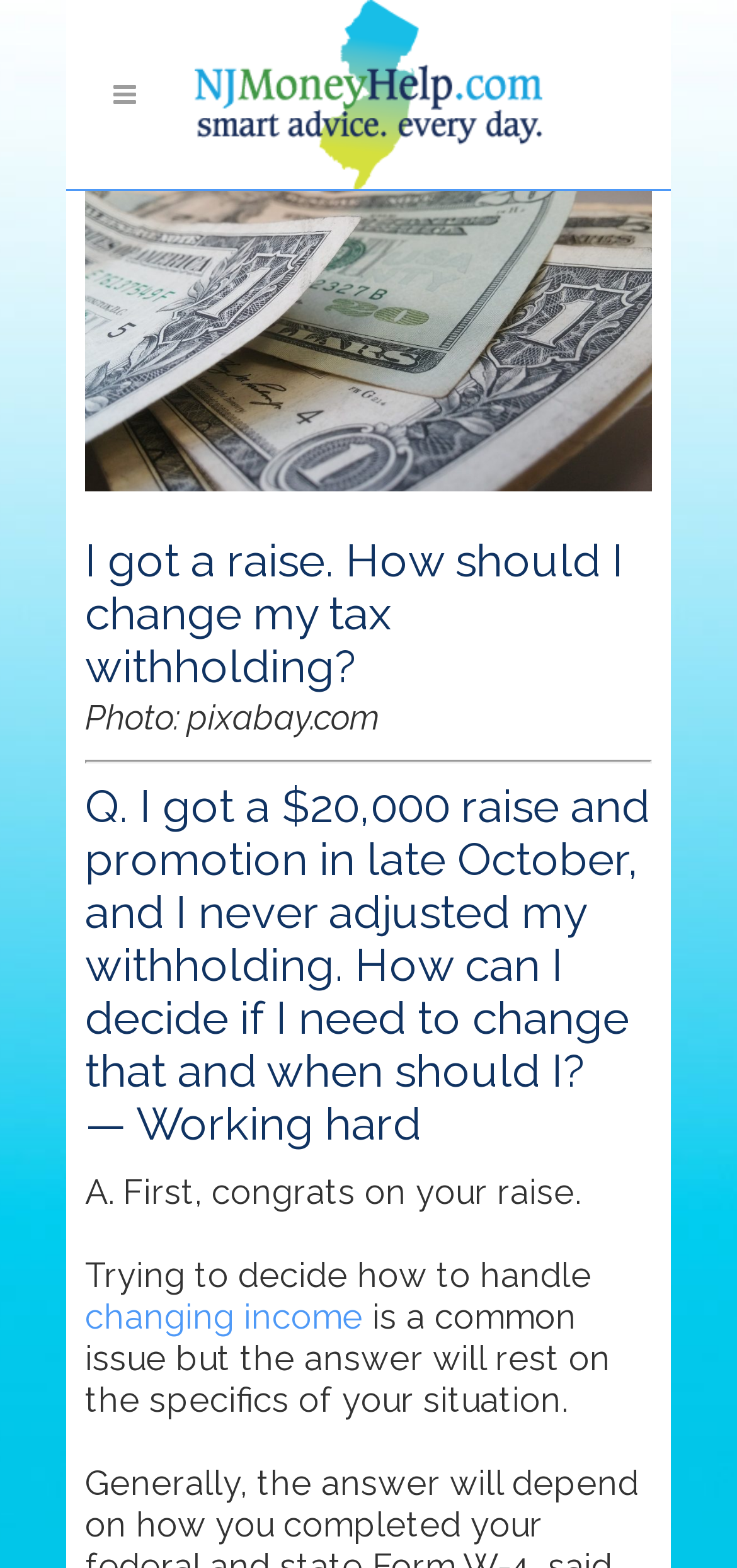What is the amount of the raise mentioned in the article?
Refer to the image and provide a one-word or short phrase answer.

$20,000